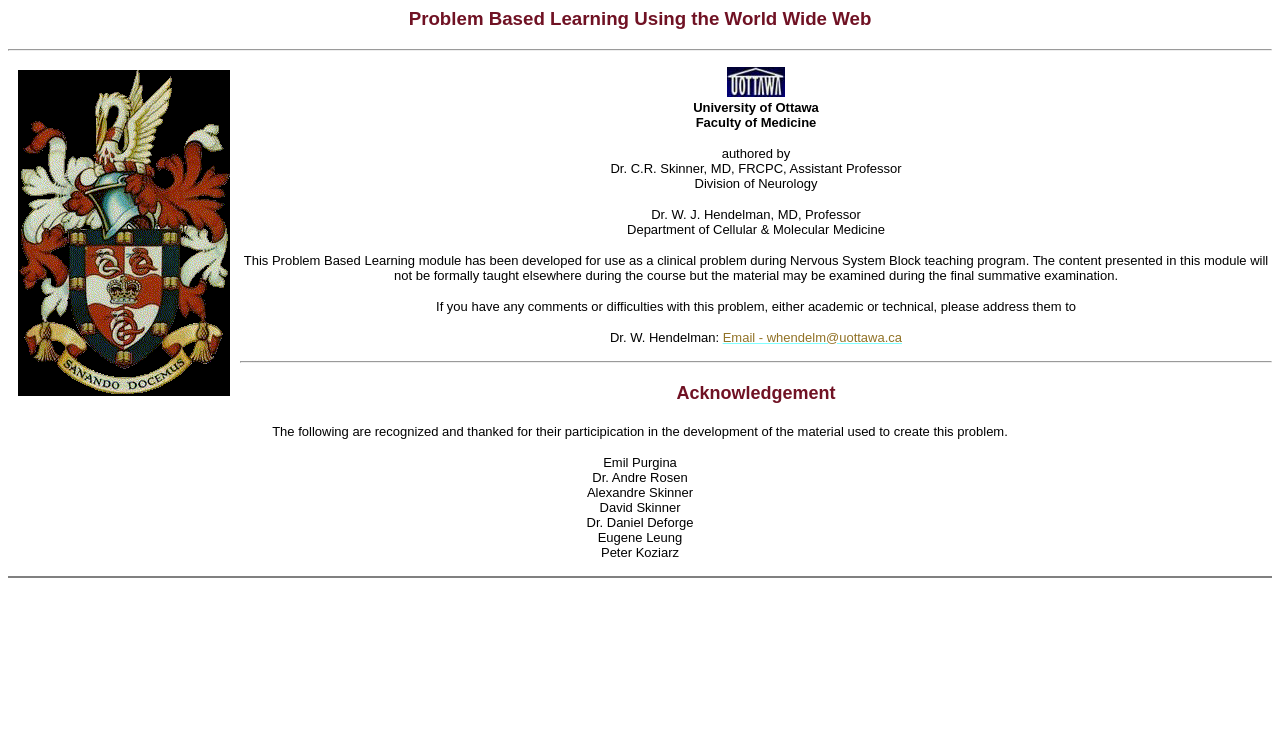With reference to the screenshot, provide a detailed response to the question below:
How many people are recognized for their participation in the development of the material?

The webpage lists the following people as recognized for their participation in the development of the material: Emil Purgina, Dr. Andre Rosen, Alexandre Skinner, David Skinner, Dr. Daniel Deforge, Eugene Leung, and Peter Koziarz. Therefore, there are 7 people recognized.